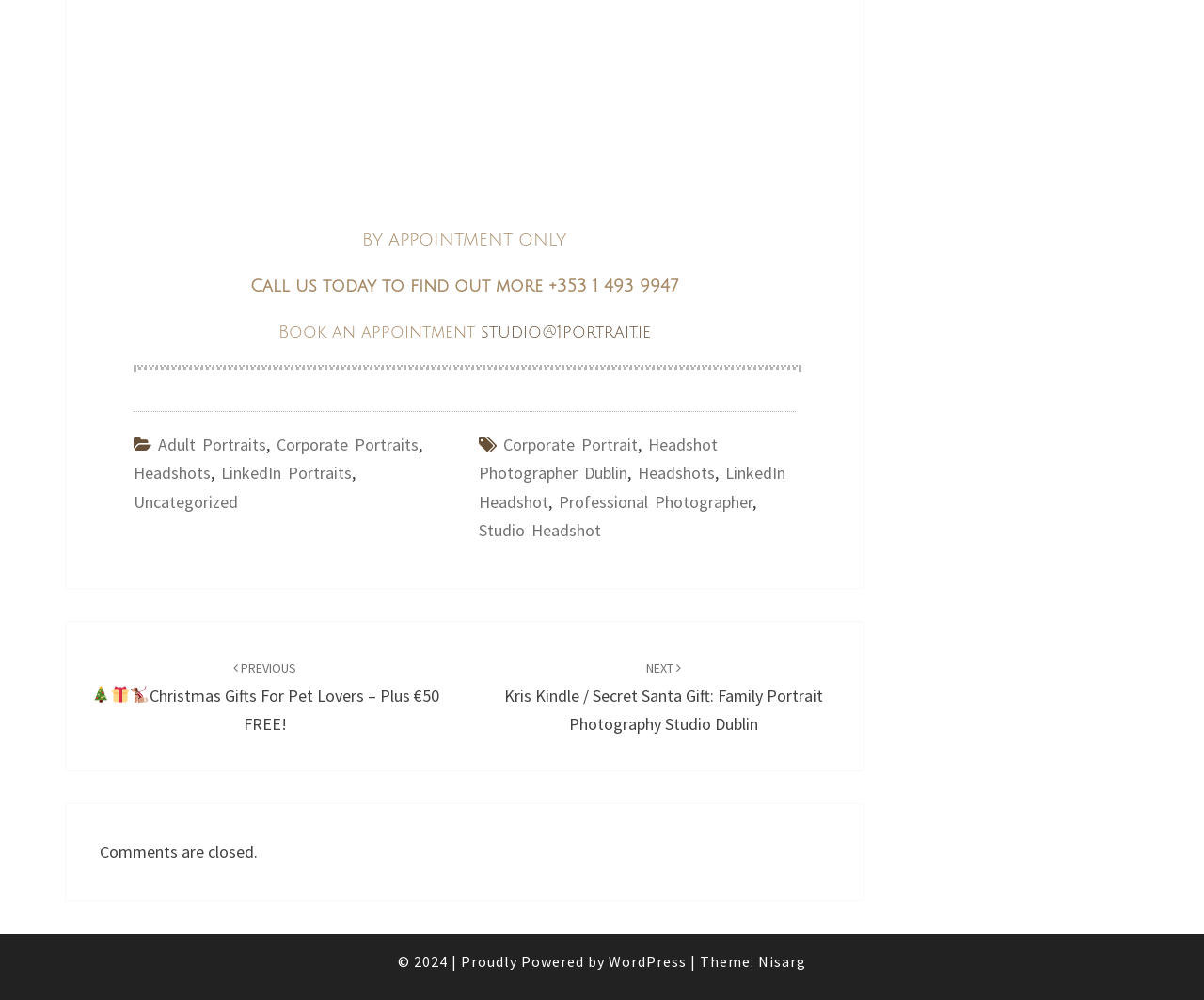Provide your answer in a single word or phrase: 
What type of portraits does the studio offer?

Adult, Corporate, Headshots, LinkedIn